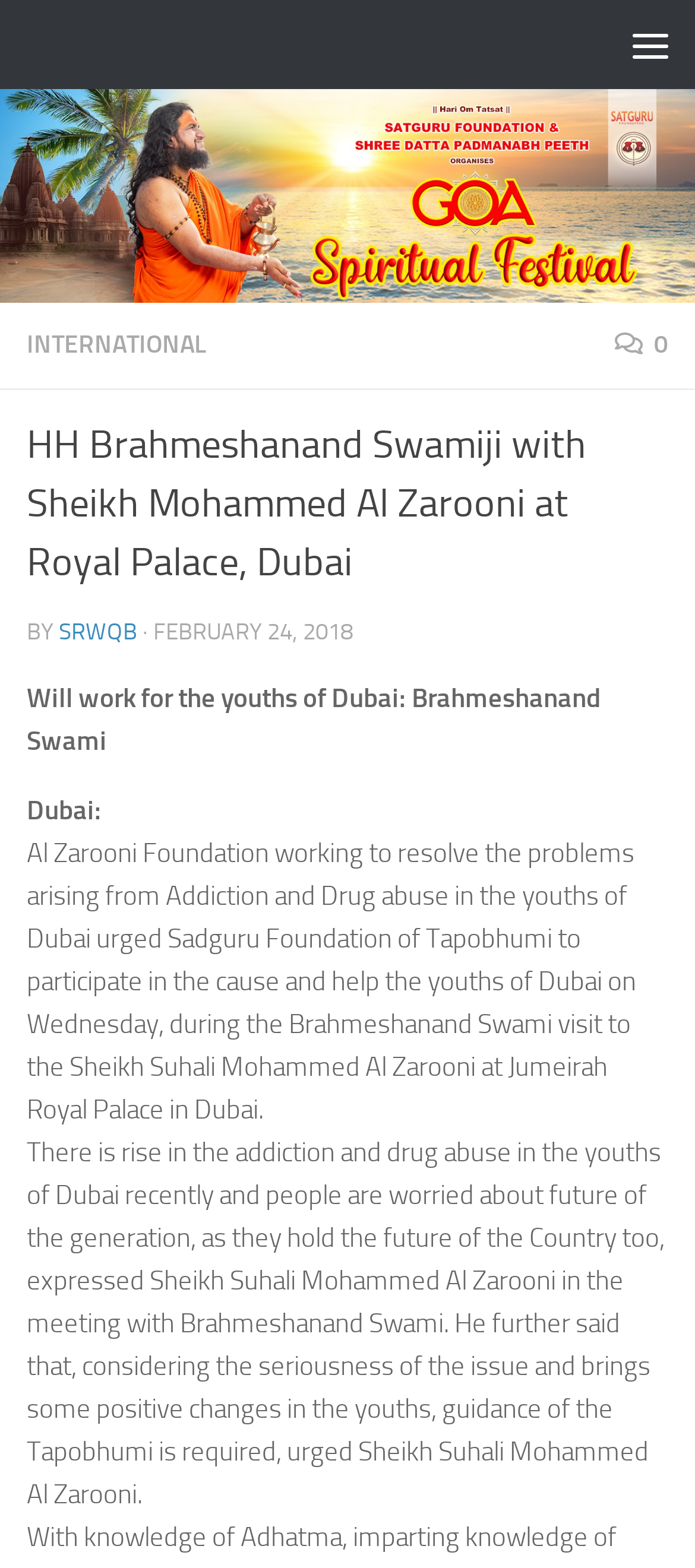What is the issue worrying people in Dubai?
Answer the question using a single word or phrase, according to the image.

Addiction and drug abuse